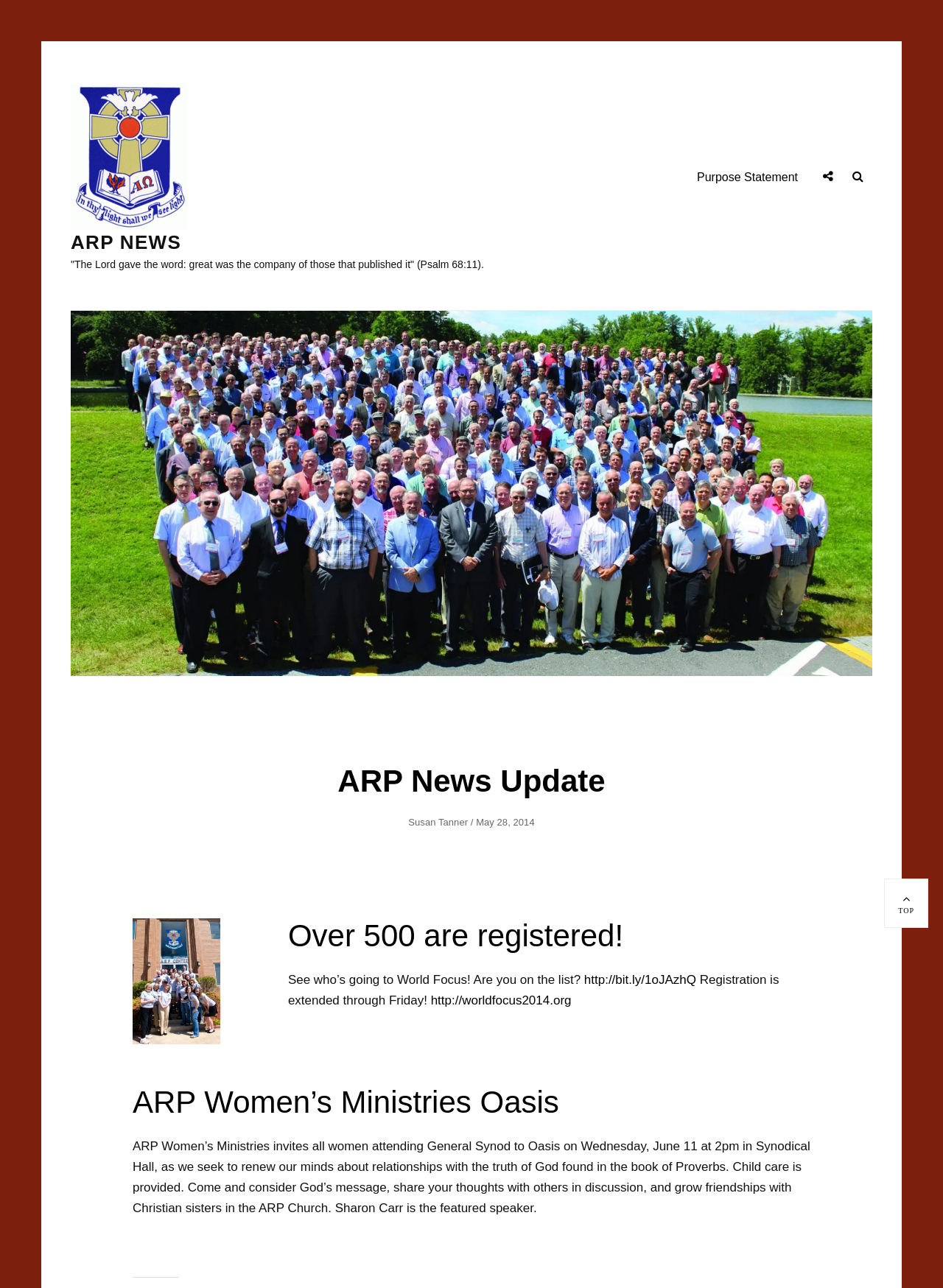Locate the primary headline on the webpage and provide its text.

ARP News Update